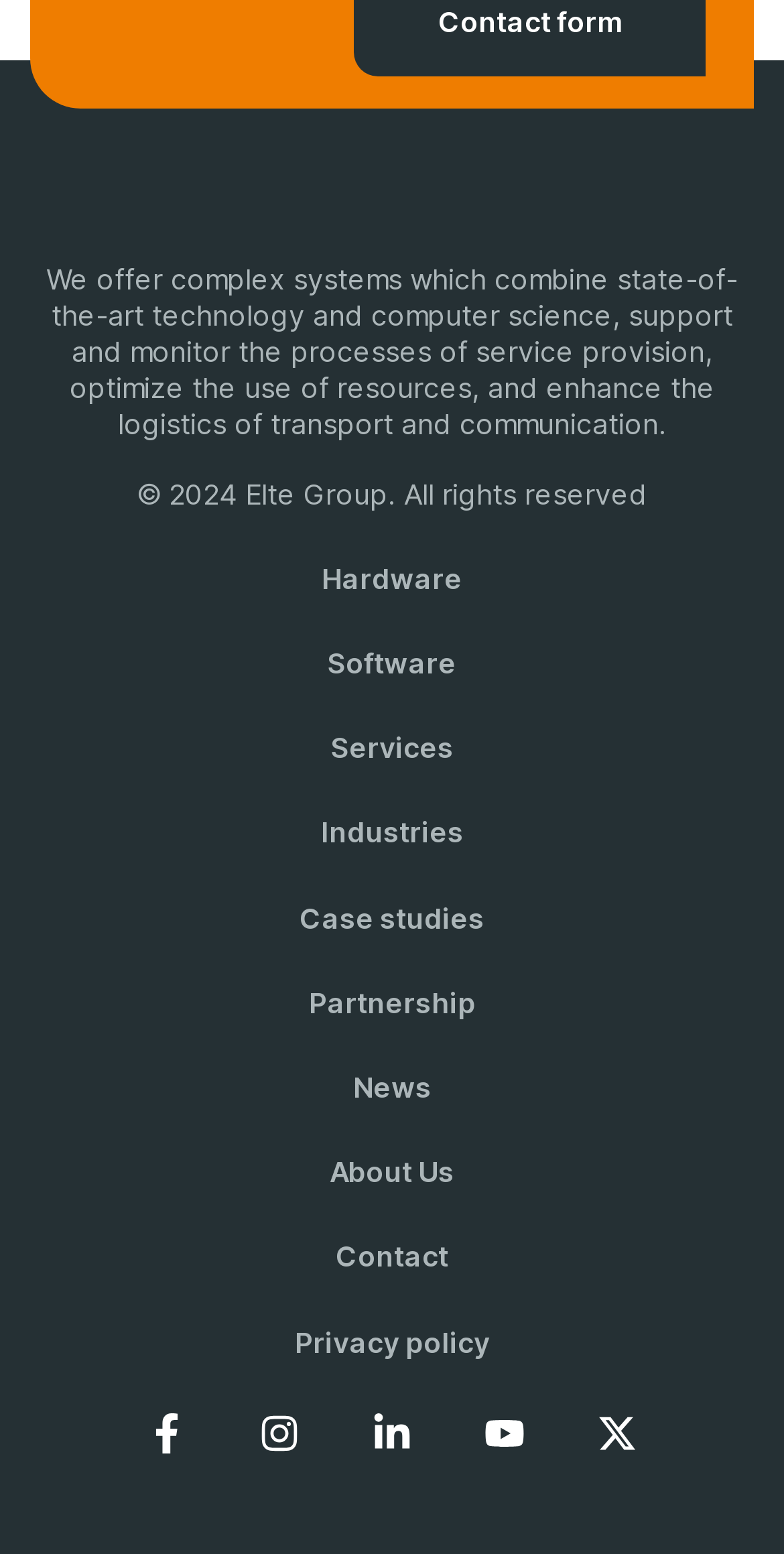What is the company name?
Offer a detailed and full explanation in response to the question.

The company name can be found in the top-left corner of the webpage, where it is written as 'ELTE Group' in a link format.